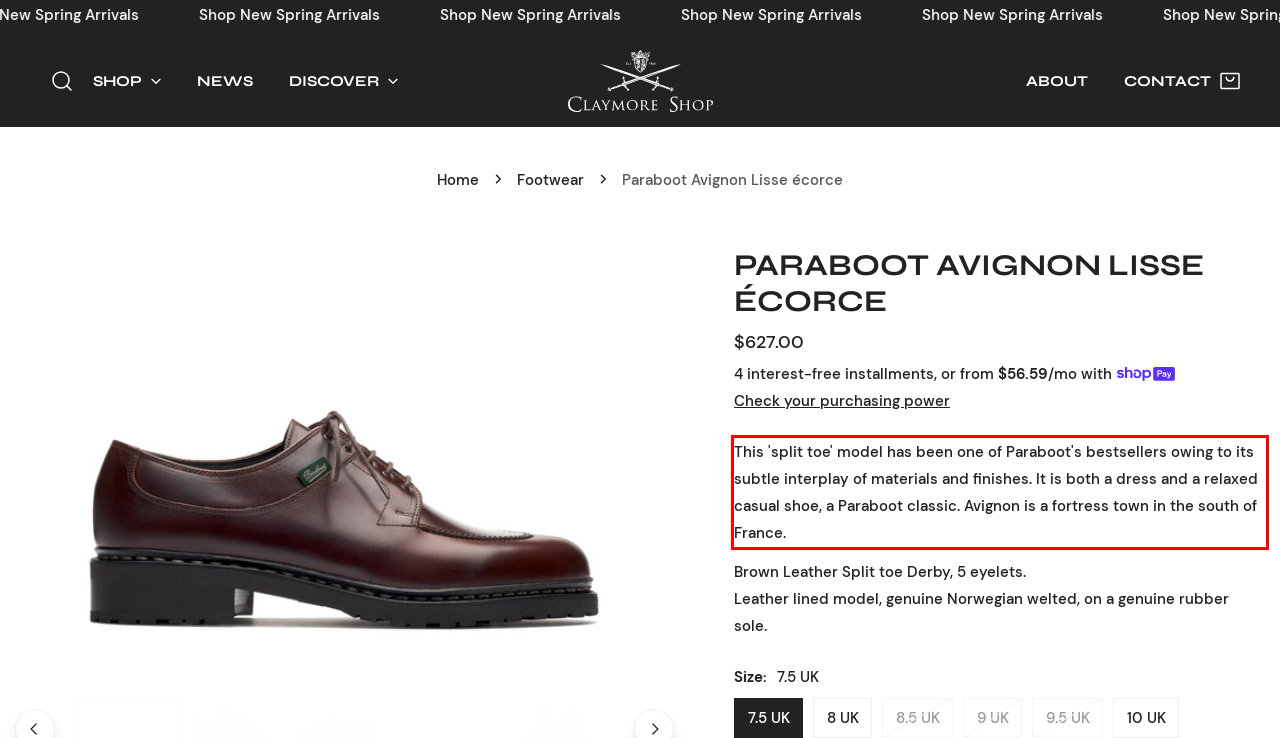Given a screenshot of a webpage with a red bounding box, extract the text content from the UI element inside the red bounding box.

This 'split toe' model has been one of Paraboot's bestsellers owing to its subtle interplay of materials and finishes. It is both a dress and a relaxed casual shoe, a Paraboot classic. Avignon is a fortress town in the south of France.